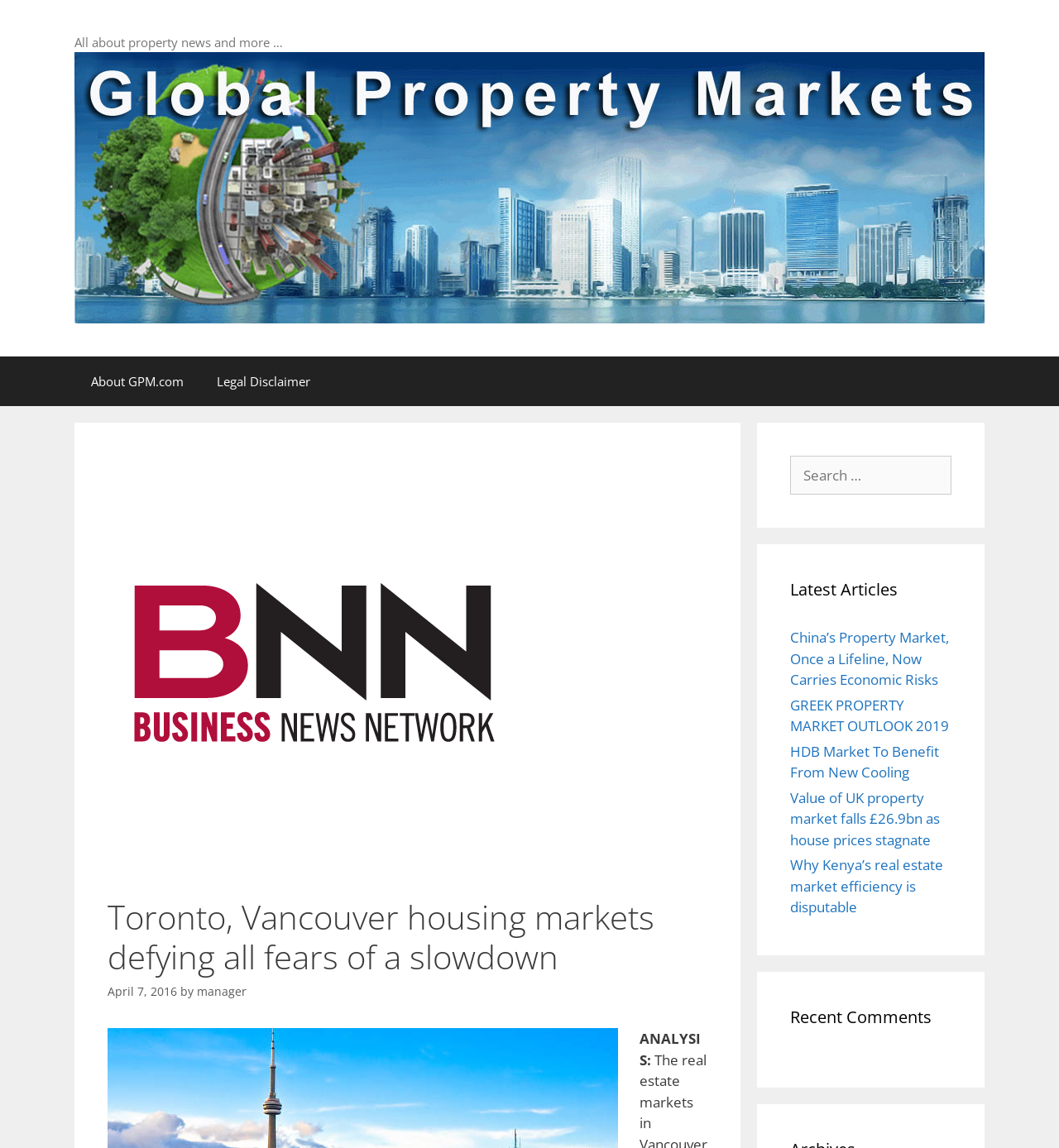Locate the bounding box coordinates of the clickable element to fulfill the following instruction: "Check recent comments". Provide the coordinates as four float numbers between 0 and 1 in the format [left, top, right, bottom].

[0.746, 0.875, 0.898, 0.897]